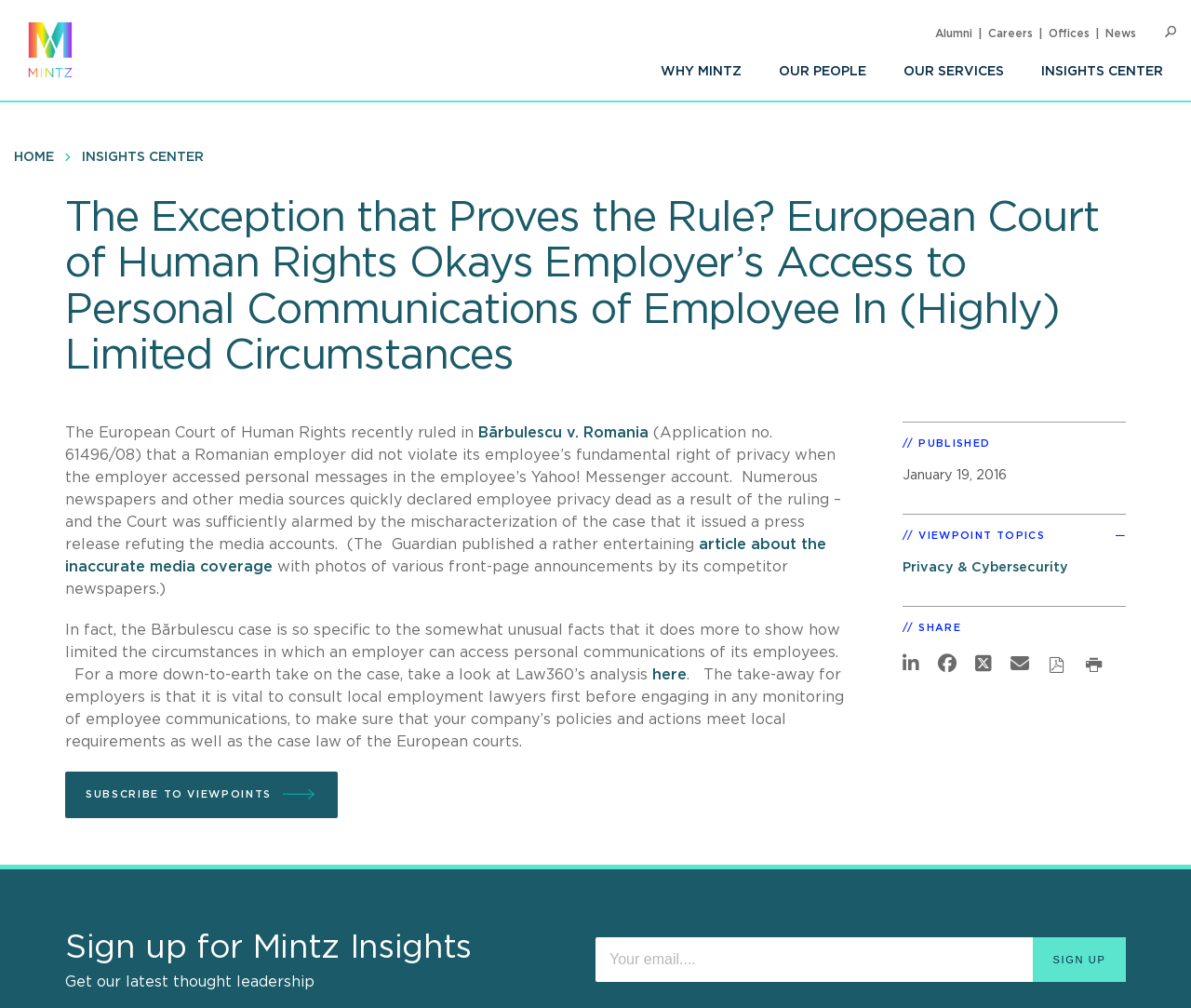Pinpoint the bounding box coordinates of the clickable area needed to execute the instruction: "Read the article about the inaccurate media coverage". The coordinates should be specified as four float numbers between 0 and 1, i.e., [left, top, right, bottom].

[0.055, 0.533, 0.694, 0.57]